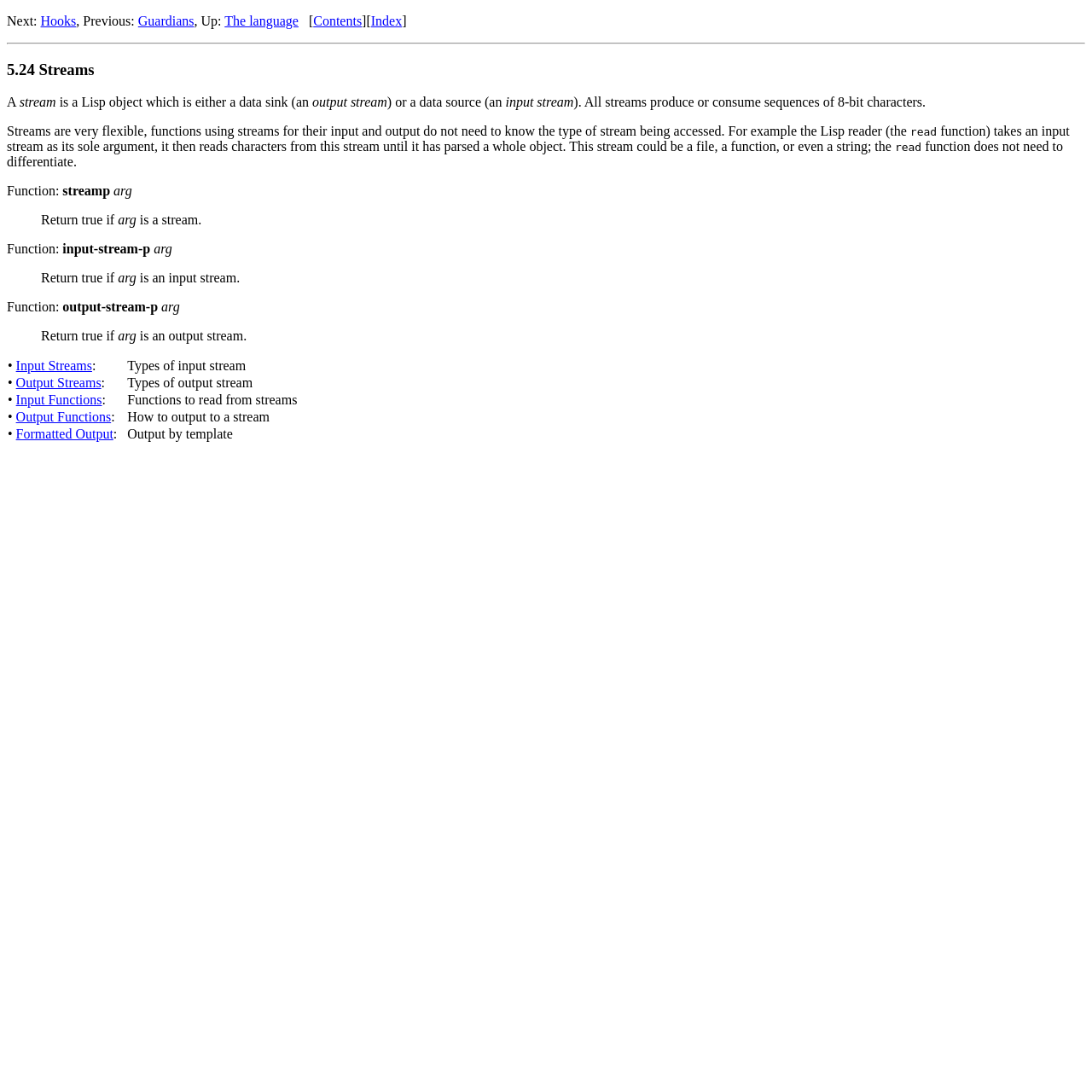How many types of streams are mentioned? Analyze the screenshot and reply with just one word or a short phrase.

Two